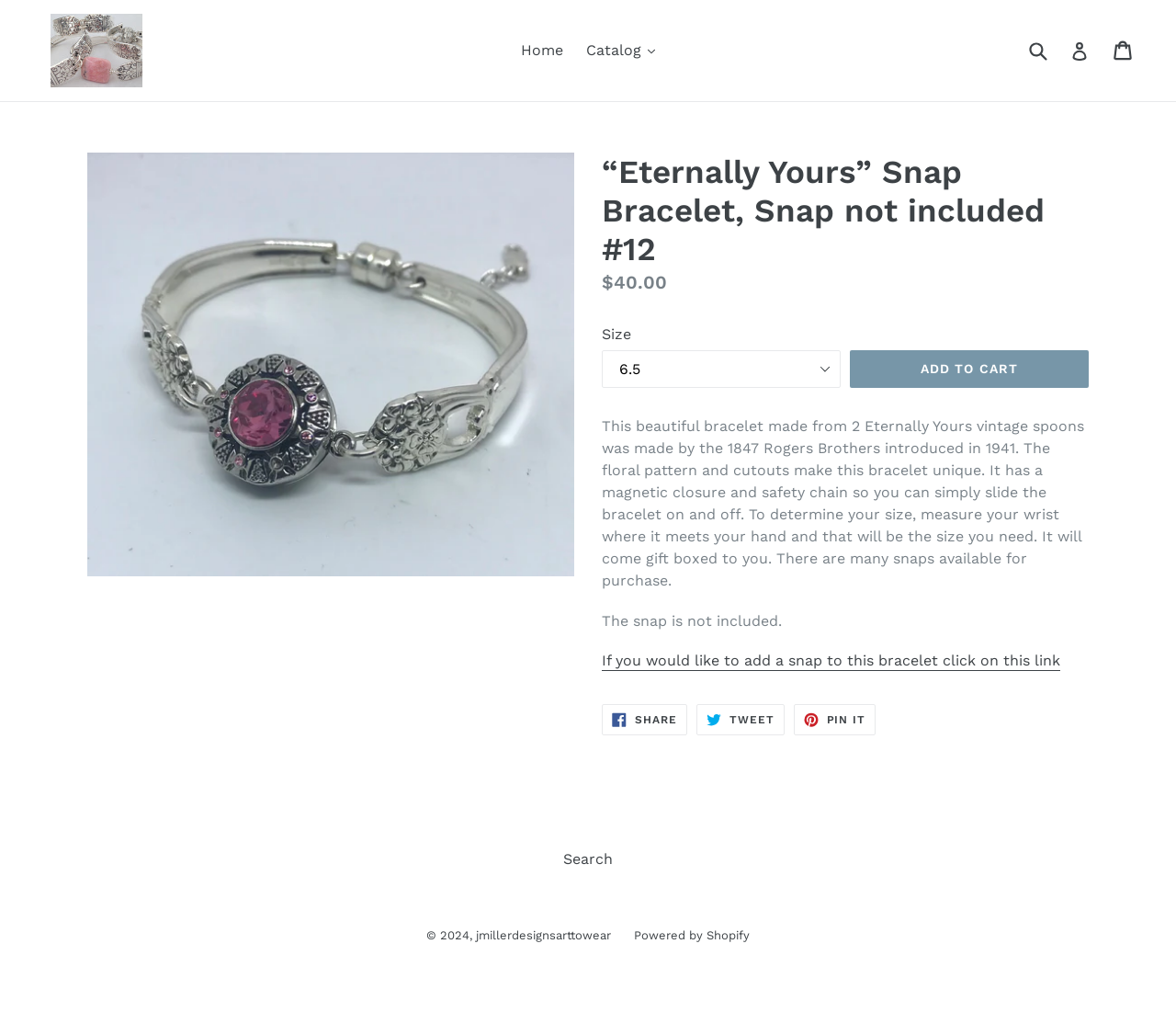Show the bounding box coordinates of the element that should be clicked to complete the task: "Select a size for the bracelet".

[0.512, 0.346, 0.715, 0.383]